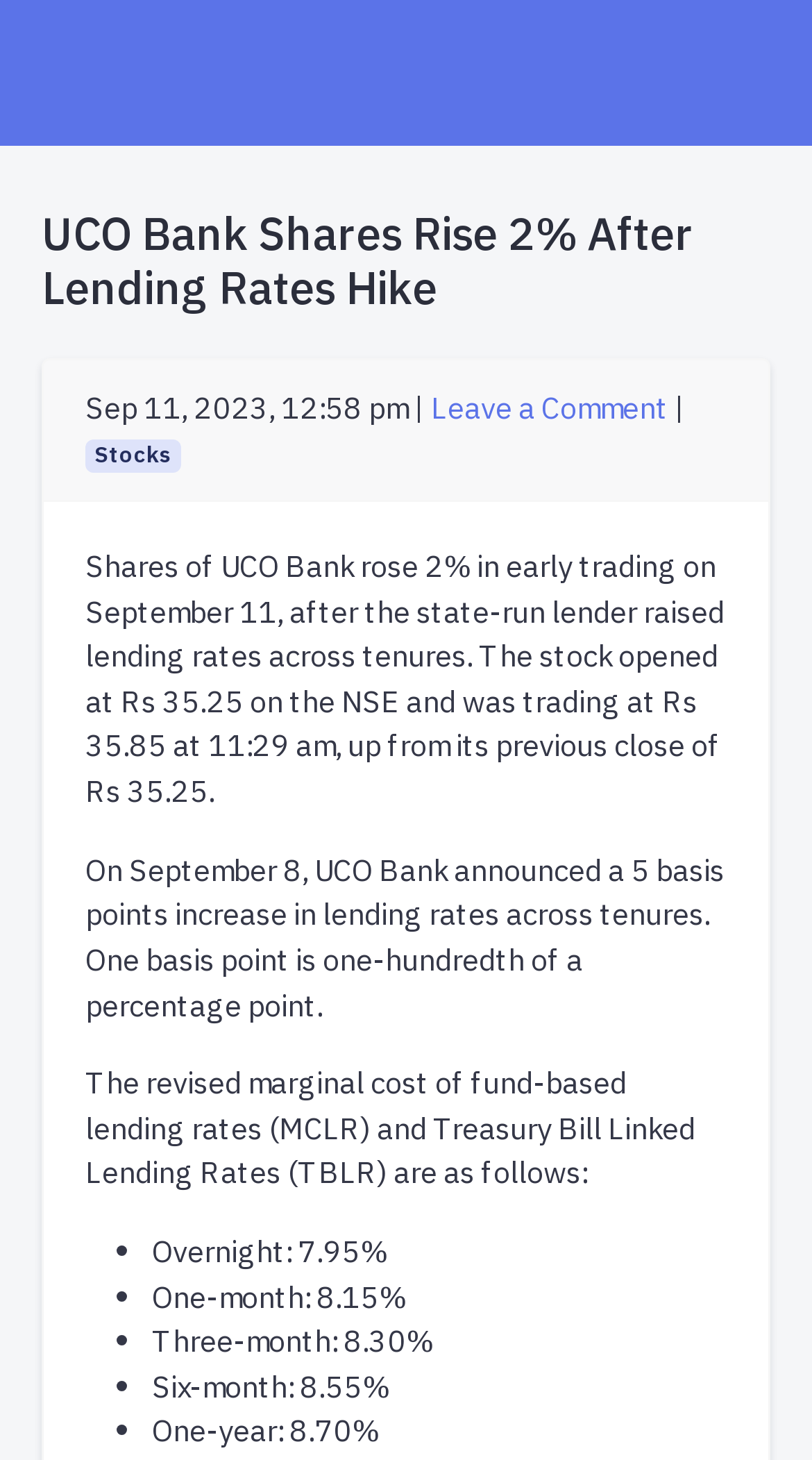Create a detailed description of the webpage's content and layout.

The webpage is about UCO Bank's shares rising 2% after the bank increased its lending rates. At the top, there is a button on the left side, followed by a heading that reads "UCO Bank Shares Rise 2% After Lending Rates Hike". Below the heading, there is a time stamp indicating "Sep 11, 2023, 12:58 pm". 

To the right of the time stamp, there is a vertical line, followed by a link to "Leave a Comment". Another vertical line is present to the right of the link. Below these elements, there is a link to "Stocks" on the left side. 

The main content of the webpage is a news article that occupies most of the page. The article starts with a paragraph describing the rise in UCO Bank's shares after the bank increased its lending rates. The paragraph is followed by another one that explains the details of the rate hike. 

Below these paragraphs, there is a list of revised lending rates, marked by bullet points. The list includes rates for overnight, one-month, three-month, six-month, and one-year tenures. Each rate is presented on a new line, with the bullet point aligned to the left.